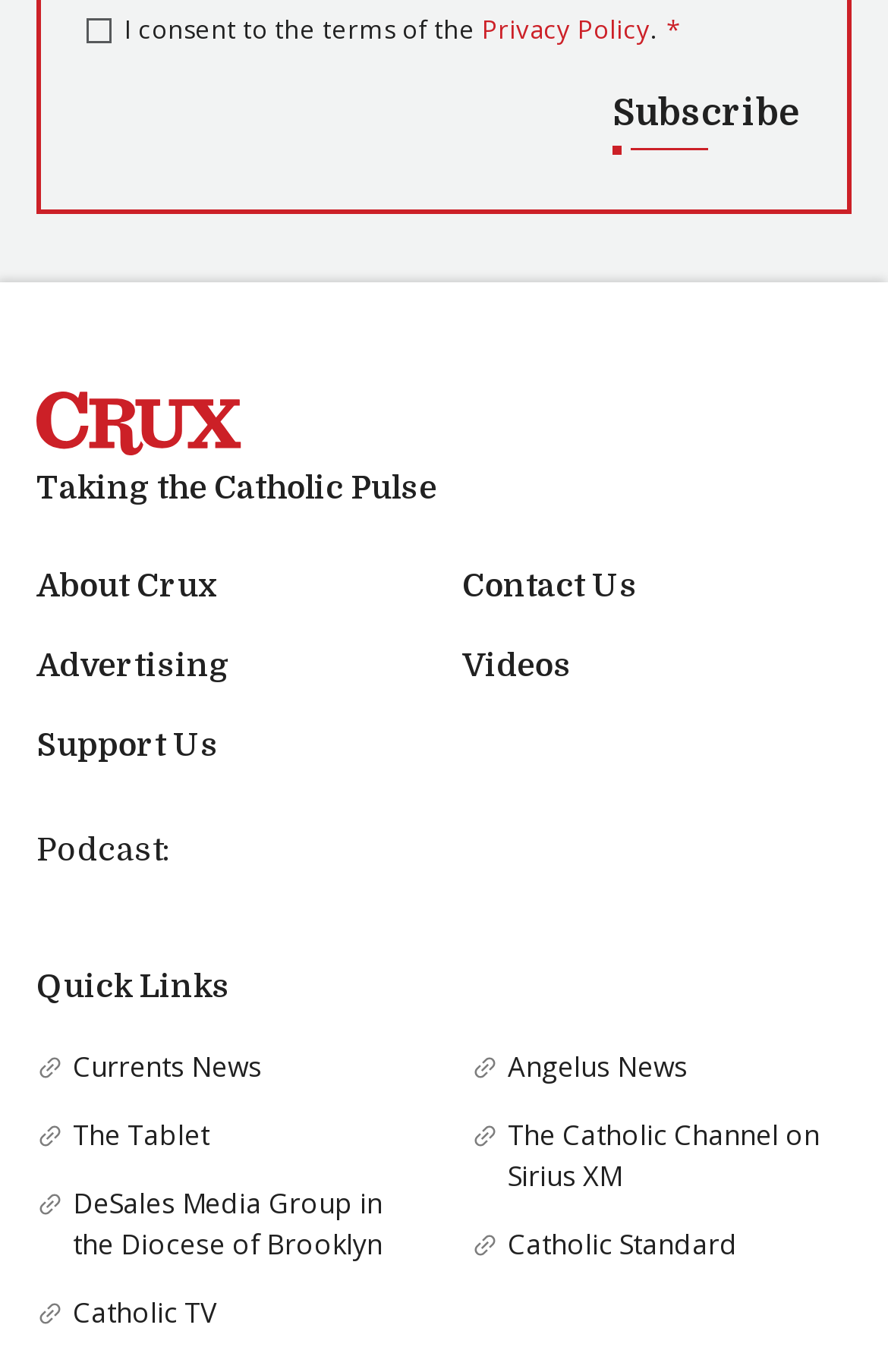What is the purpose of the checkbox?
Please use the image to deliver a detailed and complete answer.

The checkbox is located at the top of the webpage with the label 'I consent to the terms of the Privacy Policy.' This suggests that the purpose of the checkbox is to obtain the user's consent to the terms of the Privacy Policy before proceeding.